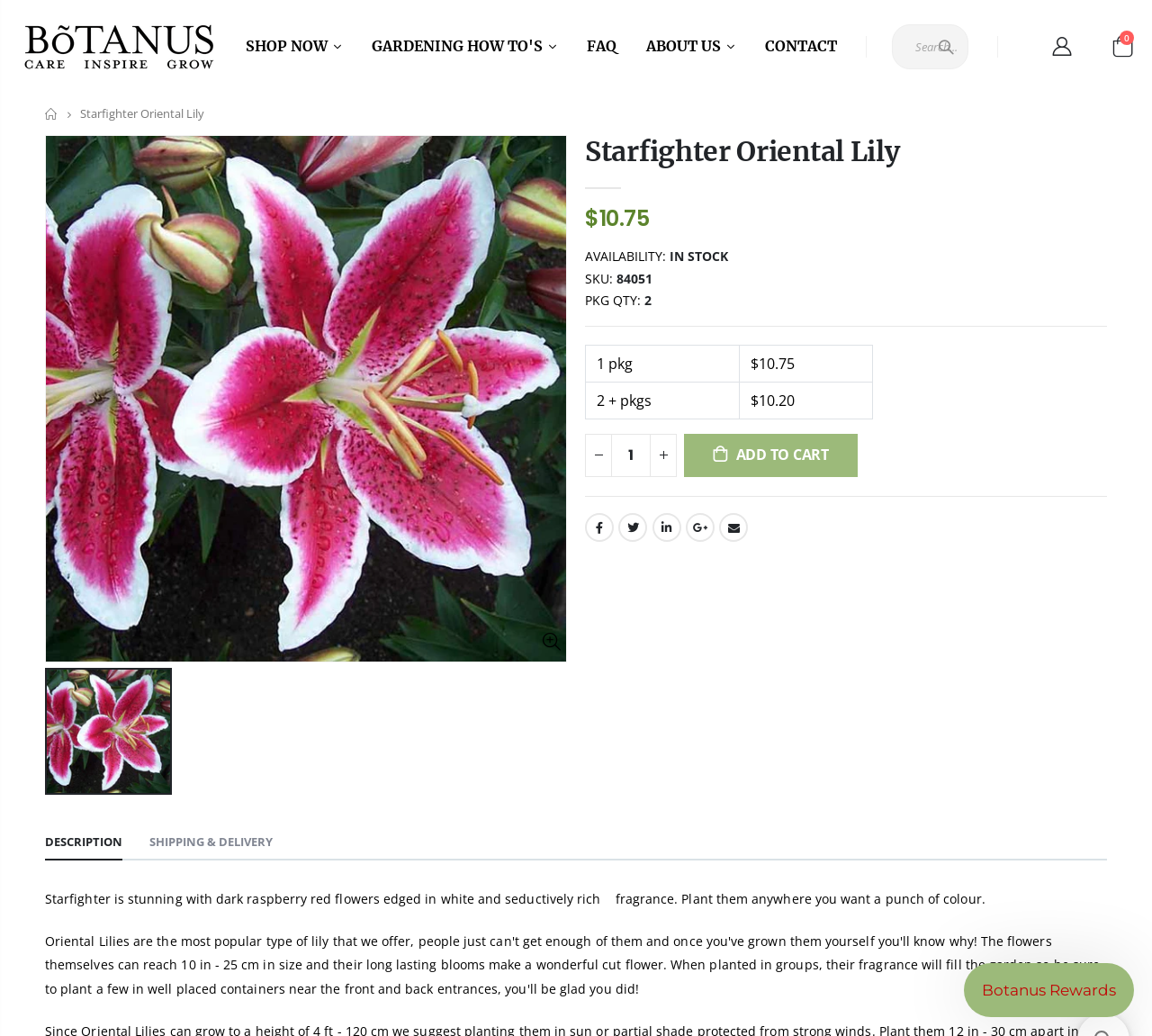Based on what you see in the screenshot, provide a thorough answer to this question: What is the SKU of the Starfighter Oriental Lily?

I found the SKU of the Starfighter Oriental Lily by looking at the product information section, where it is listed as '84051'.